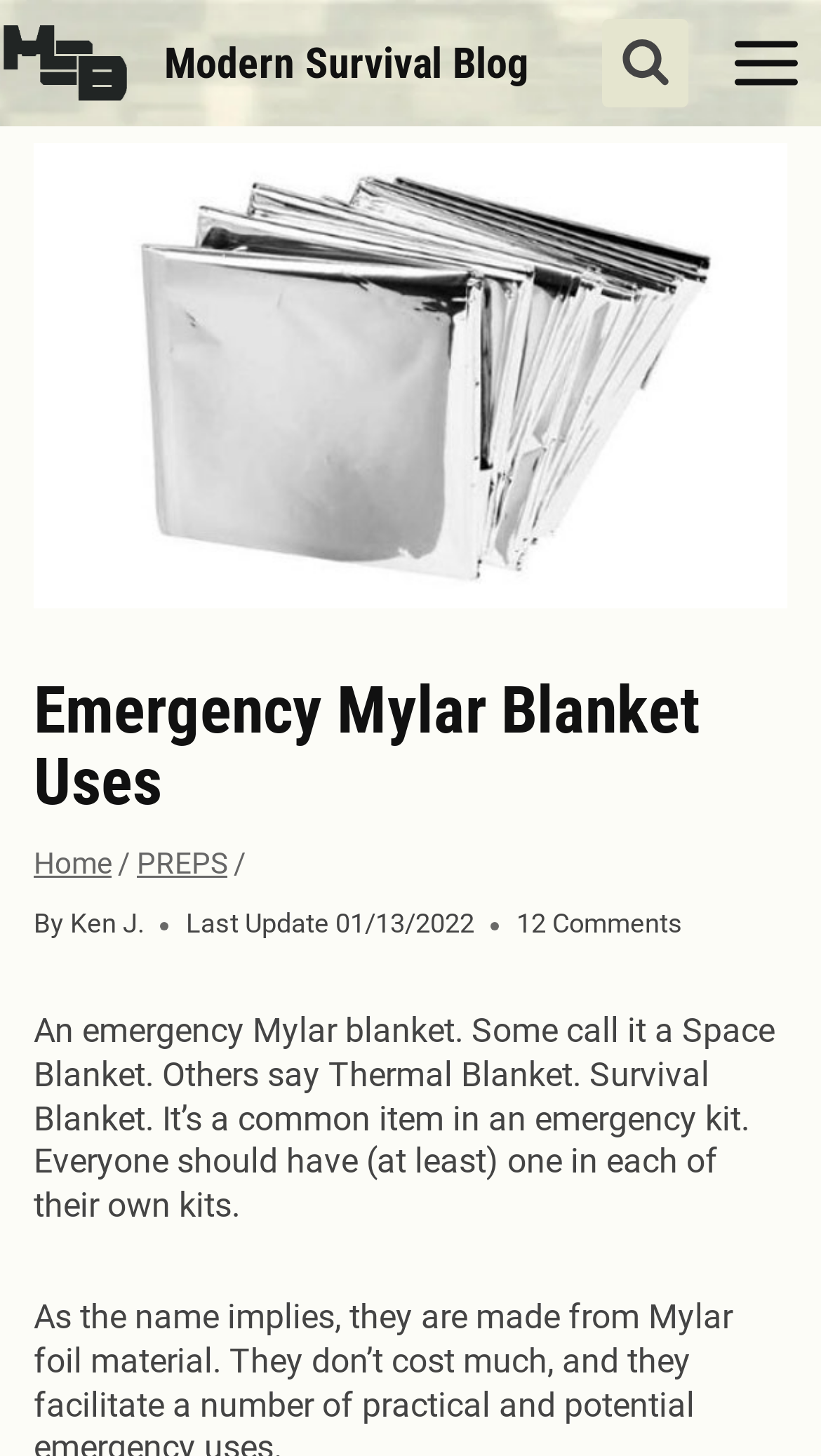What is the author of the article?
Respond to the question with a single word or phrase according to the image.

Ken J.